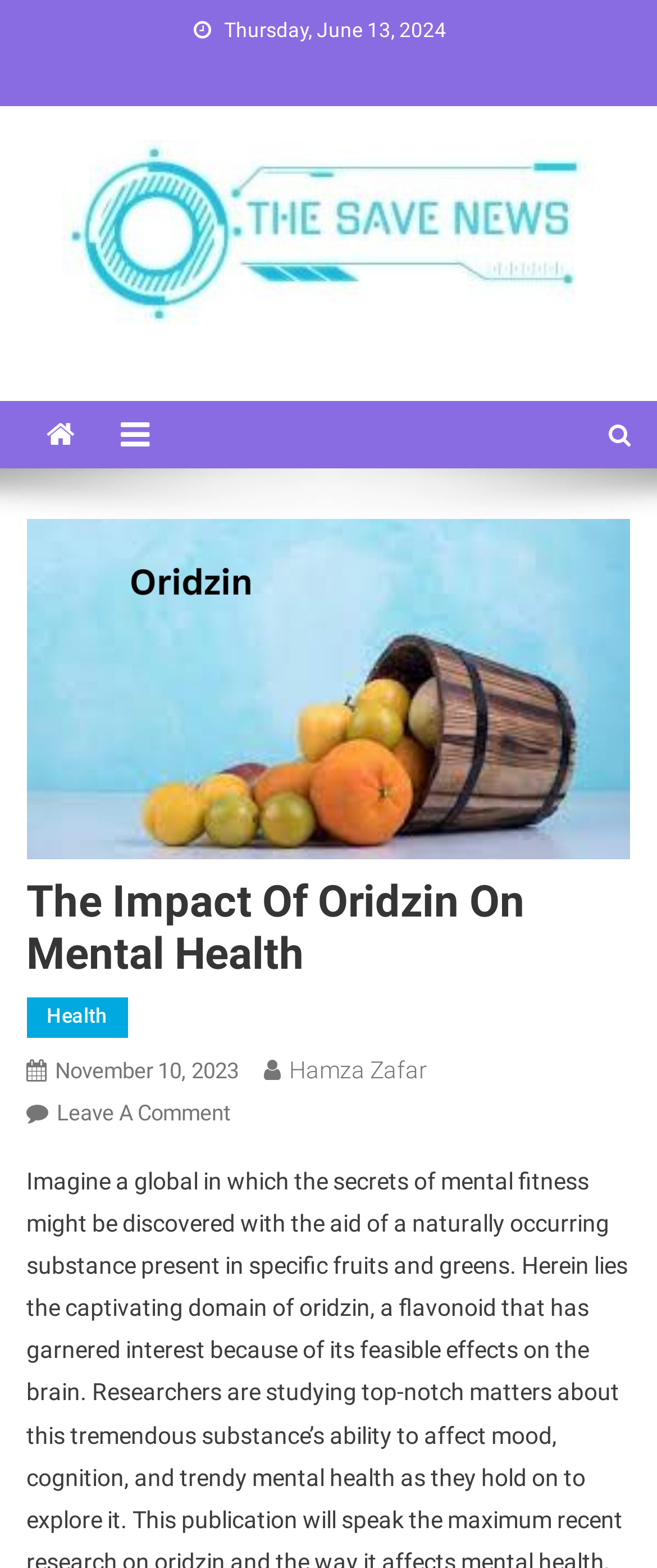Analyze and describe the webpage in a detailed narrative.

The webpage is about the impact of Oridzin on mental health, with a focus on its anti-anxiety and antidepressant properties. At the top of the page, there is a date displayed, "Thursday, June 13, 2024", which is positioned roughly in the middle of the top section of the page. Below the date, there are three icons, a Facebook icon, a Twitter icon, and a search icon, aligned horizontally and centered on the page.

On the top-right corner of the page, there is a small icon with a link to the website "thesavenews.com". Below this icon, there is a large header section that spans the entire width of the page, containing the title "The Impact Of Oridzin On Mental Health" in a prominent font size. 

Under the header section, there are several links and pieces of information. On the left side, there is a link to the "Health" category, and on the right side, there is a link to the author's name, "Hamza Zafar". Below these links, there is a timestamp "November 10, 2023" and a link to leave a comment on the article.